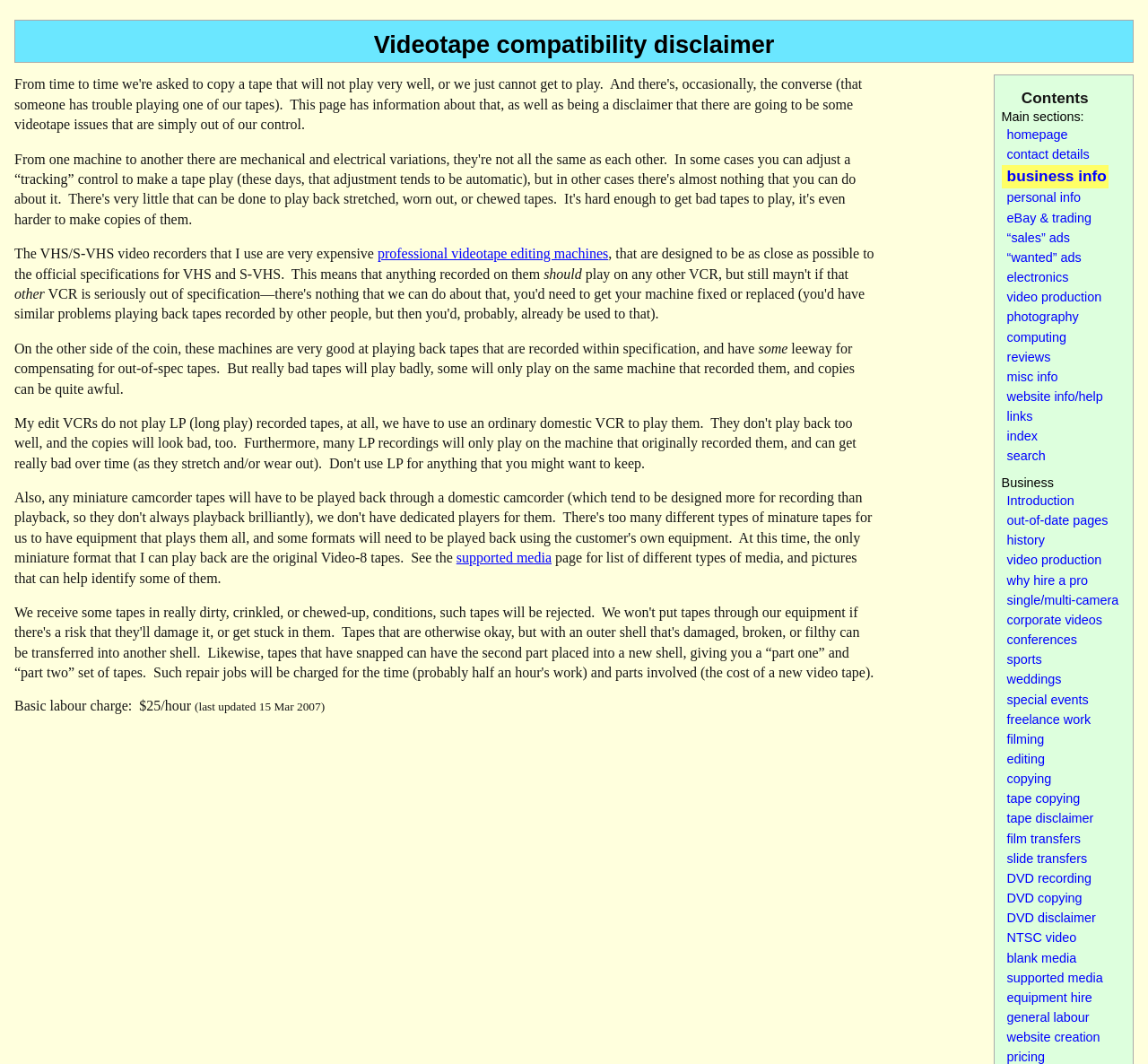What is the headline of the webpage?

Videotape compatibility disclaimer